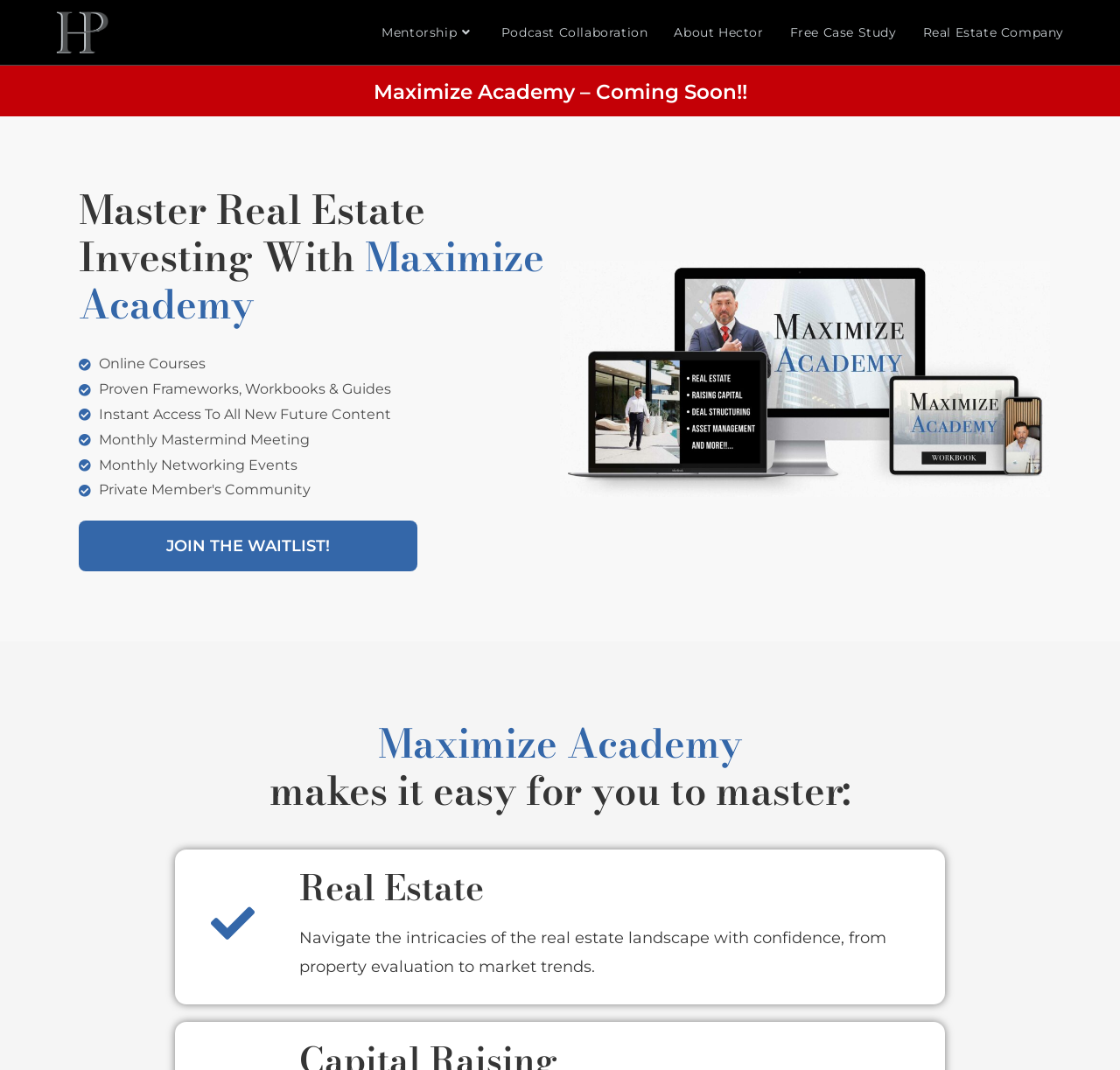What is the purpose of the 'JOIN THE WAITLIST!' button?
Please provide a single word or phrase answer based on the image.

To join a waitlist